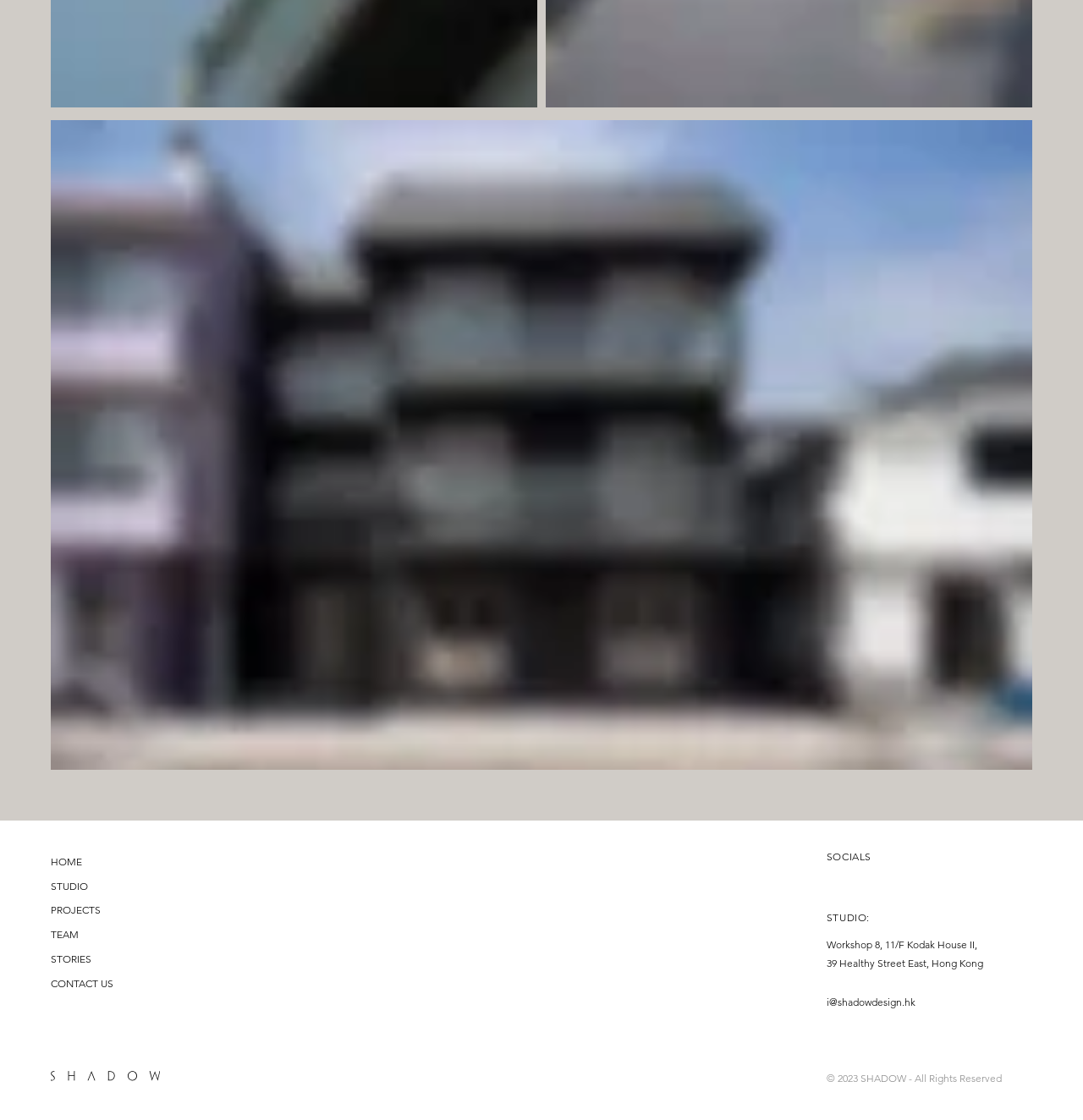Identify the bounding box coordinates necessary to click and complete the given instruction: "go to home page".

[0.047, 0.759, 0.2, 0.781]